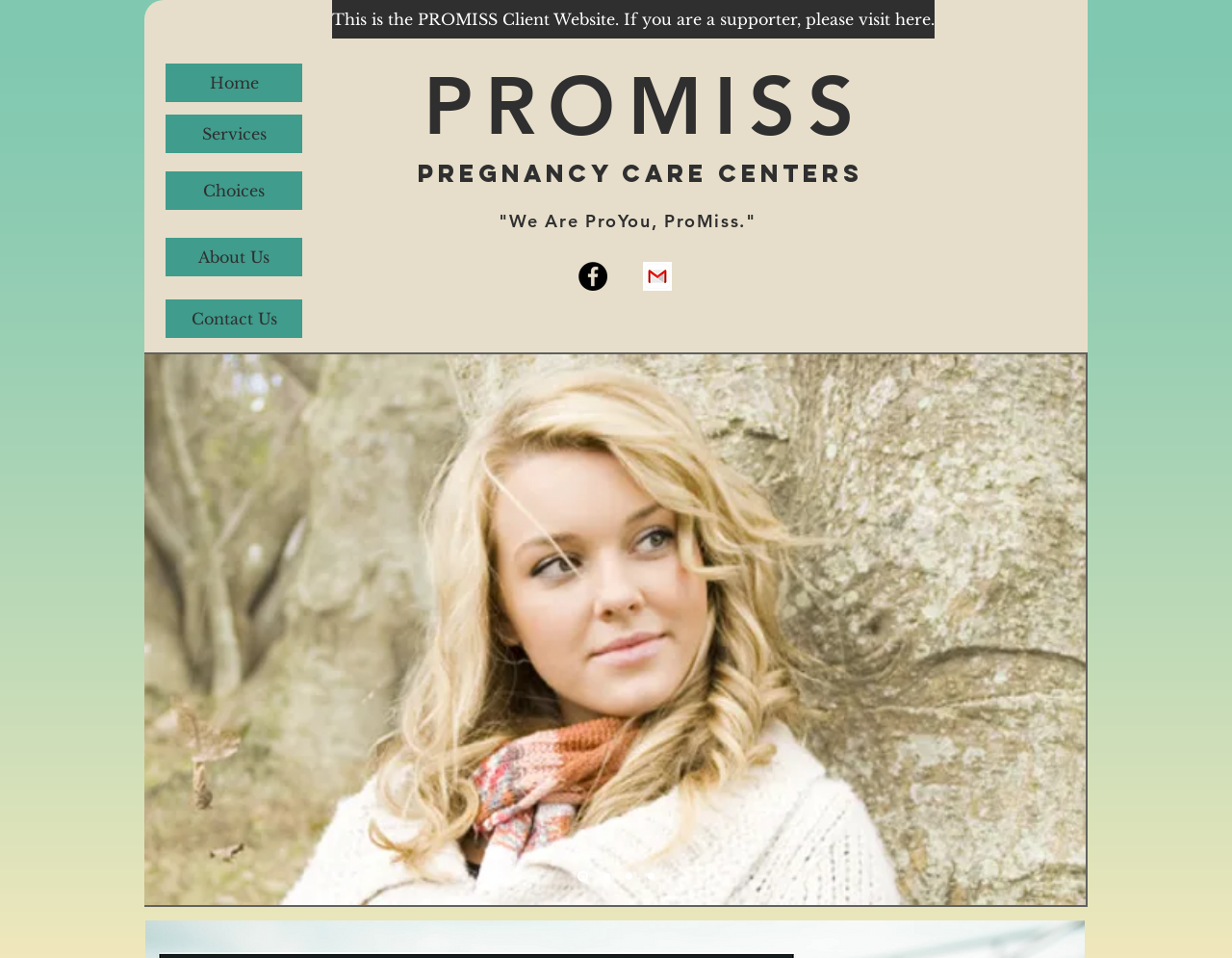What is the principal heading displayed on the webpage?

Pregnancy Care Centers